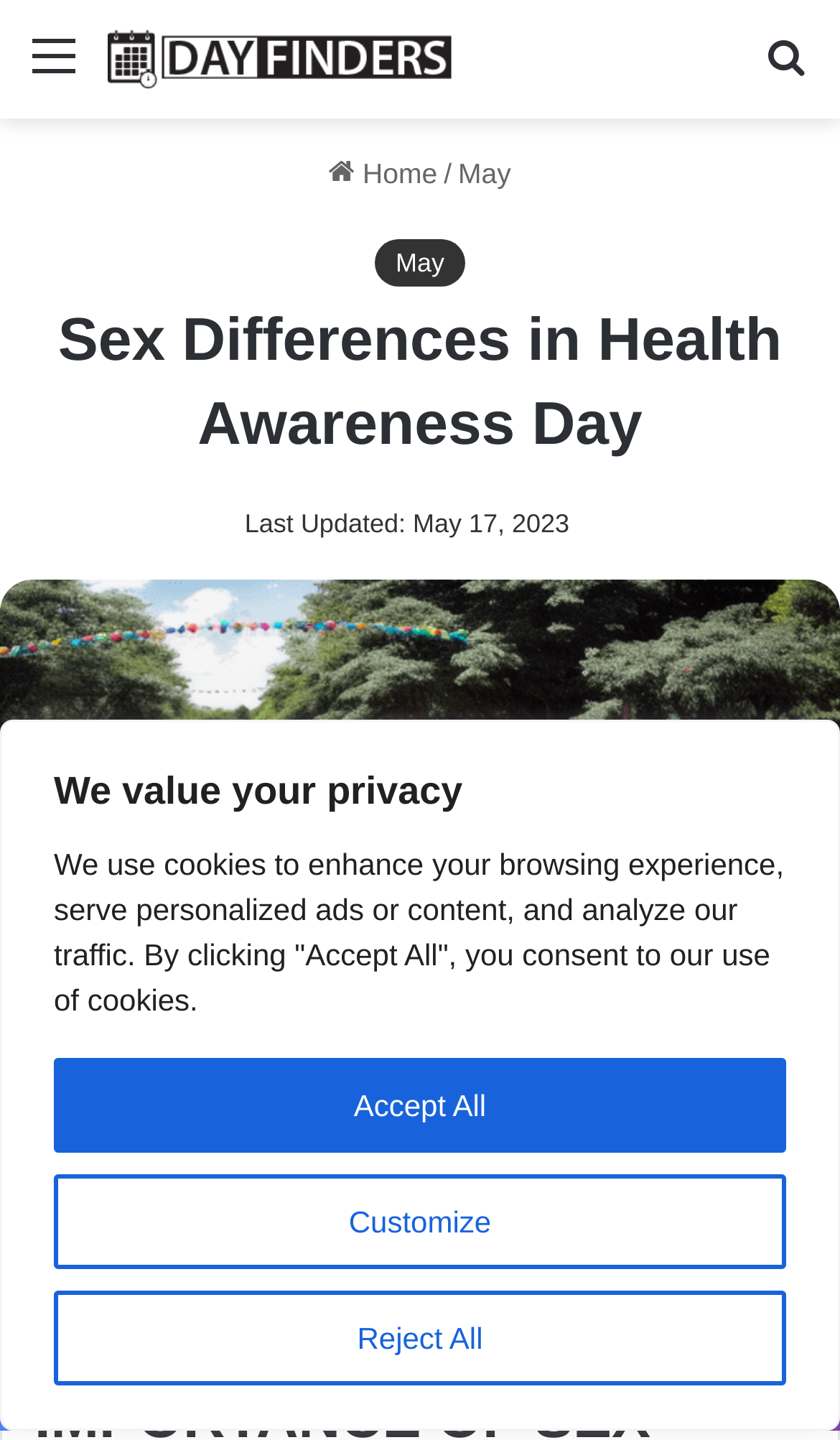Indicate the bounding box coordinates of the element that needs to be clicked to satisfy the following instruction: "Click the 'Menu' link". The coordinates should be four float numbers between 0 and 1, i.e., [left, top, right, bottom].

[0.038, 0.018, 0.09, 0.086]